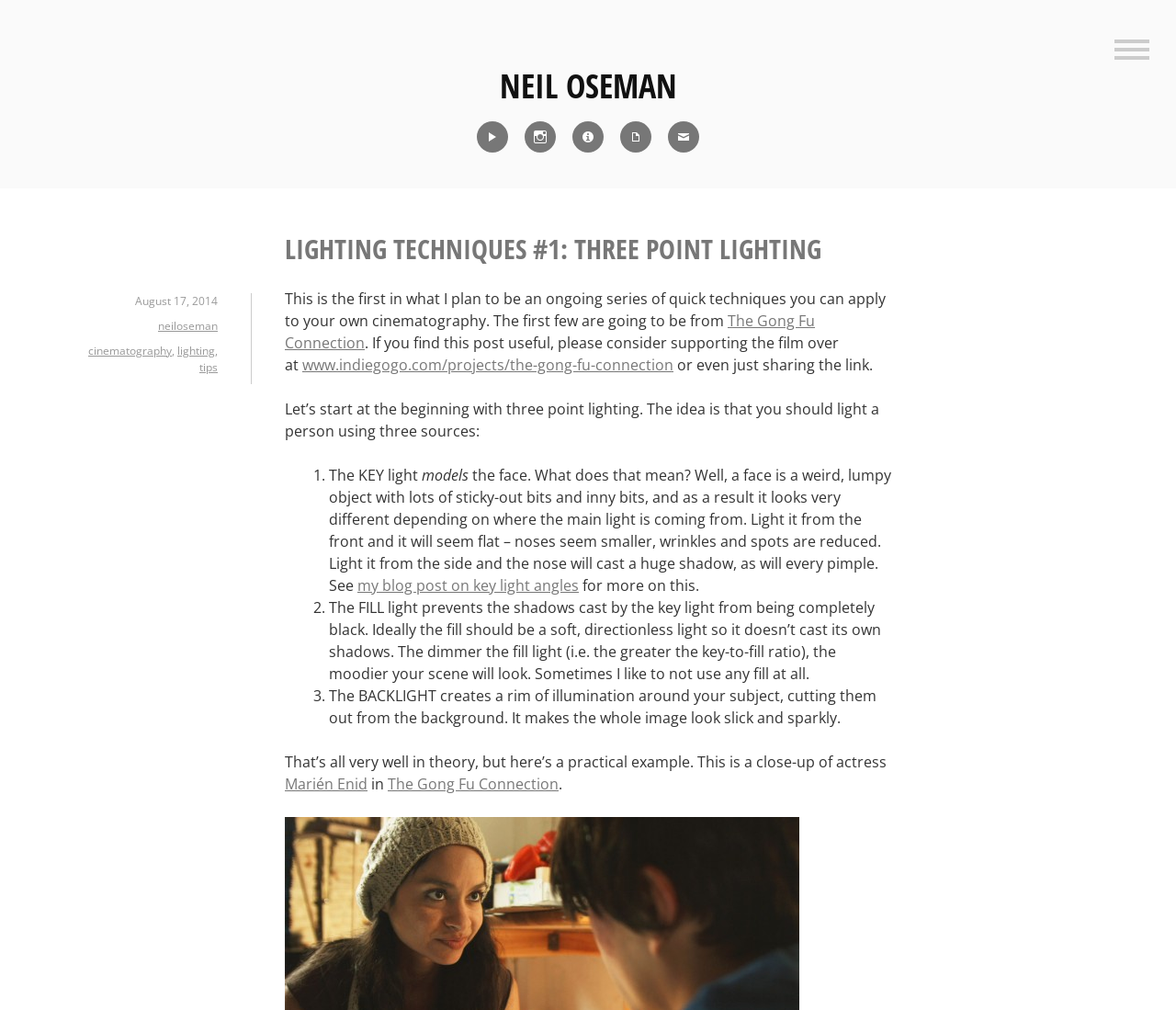Given the webpage screenshot and the description, determine the bounding box coordinates (top-left x, top-left y, bottom-right x, bottom-right y) that define the location of the UI element matching this description: CV

[0.522, 0.117, 0.559, 0.153]